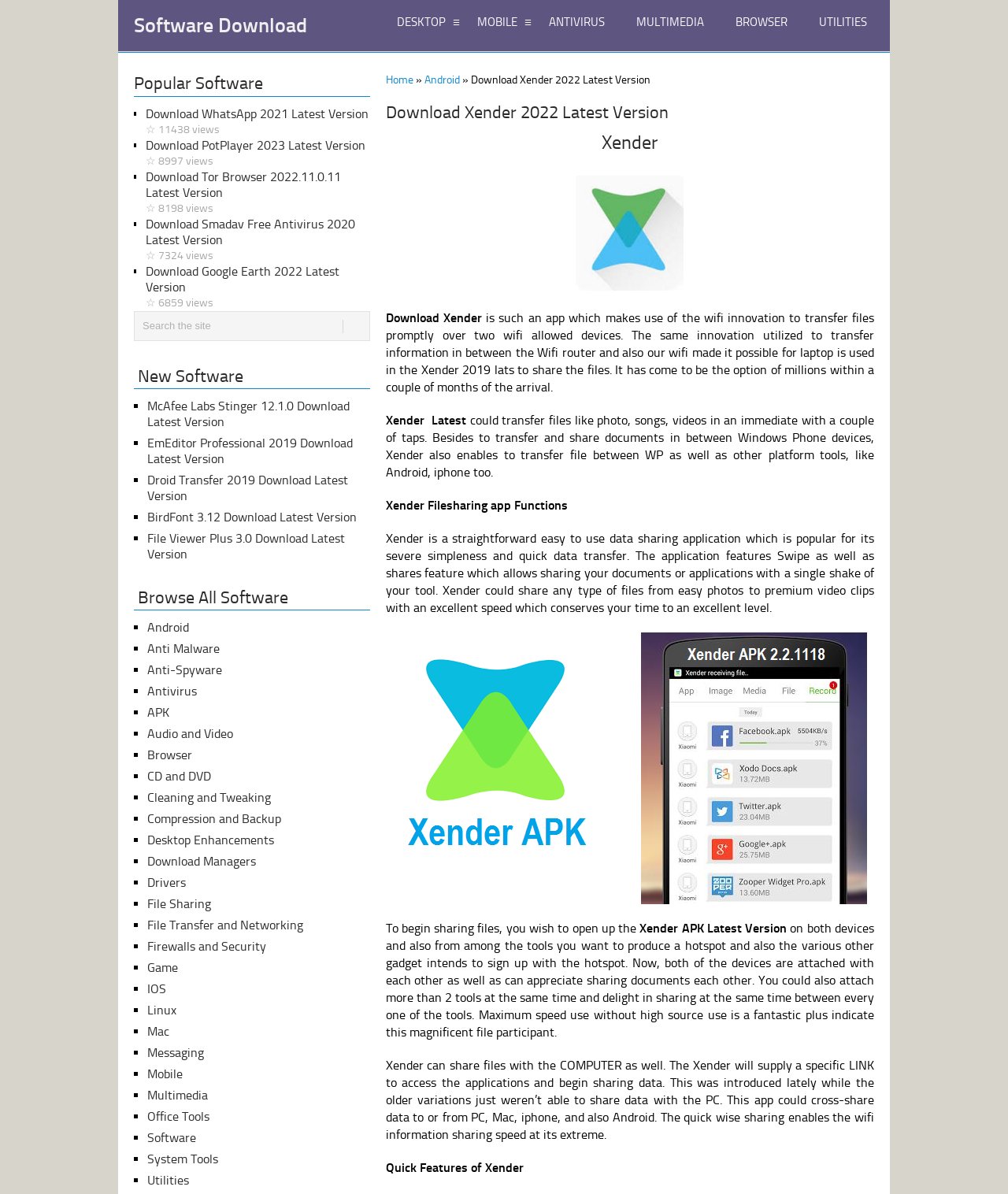Using the details from the image, please elaborate on the following question: What is the name of the app that can share files with PC?

According to the webpage content, Xender is the app that can share files with PC, allowing users to transfer data to or from PC, Mac, iOS, and Android.